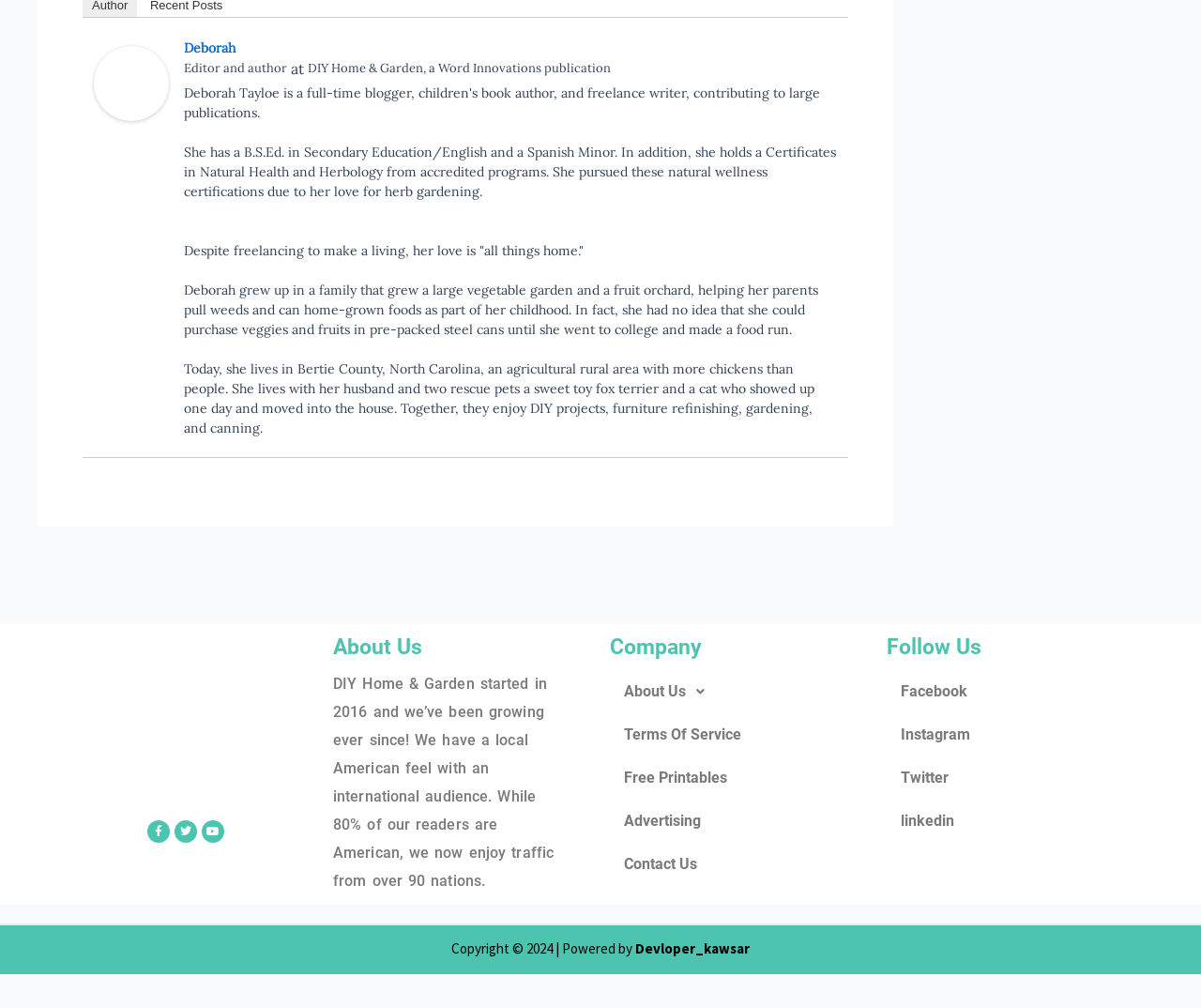What is the name of the publication?
Use the information from the screenshot to give a comprehensive response to the question.

The text 'DIY Home & Garden, a Word Innovations publication' suggests that DIY Home & Garden is a publication, and it is associated with Word Innovations.